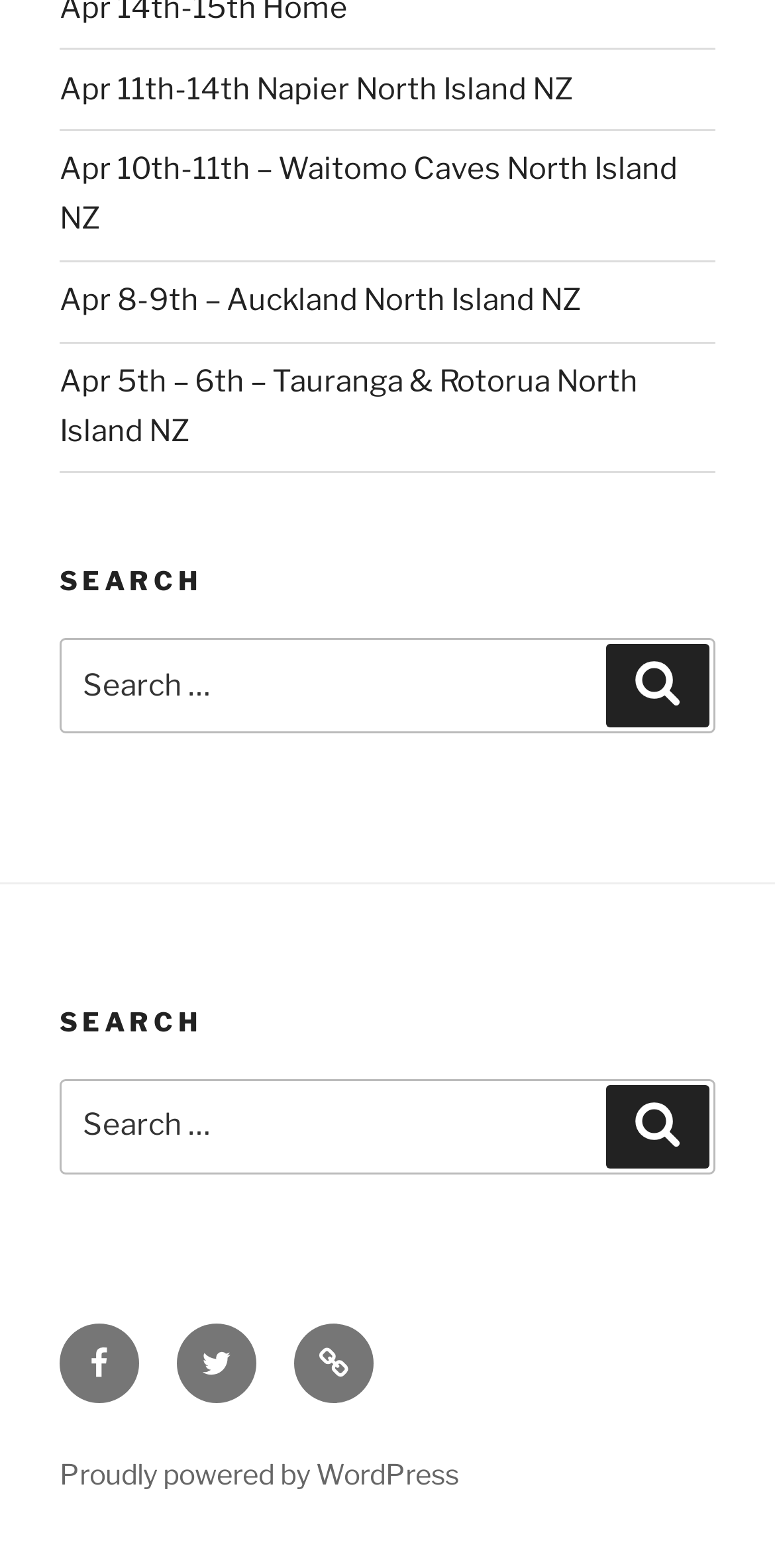Determine the bounding box coordinates of the element that should be clicked to execute the following command: "Search for a keyword".

[0.077, 0.407, 0.923, 0.468]